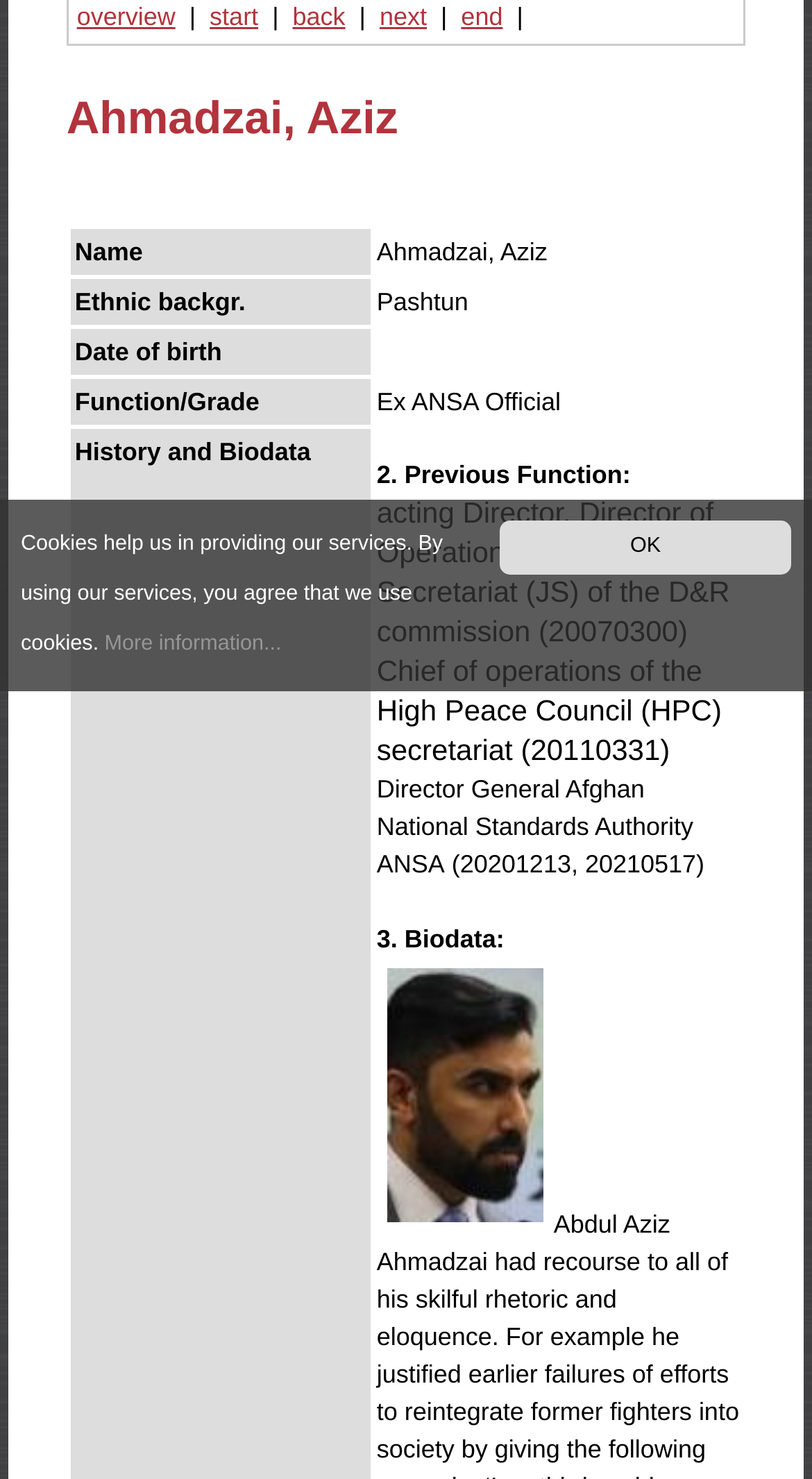Given the following UI element description: "Black Belt Training", find the bounding box coordinates in the webpage screenshot.

None